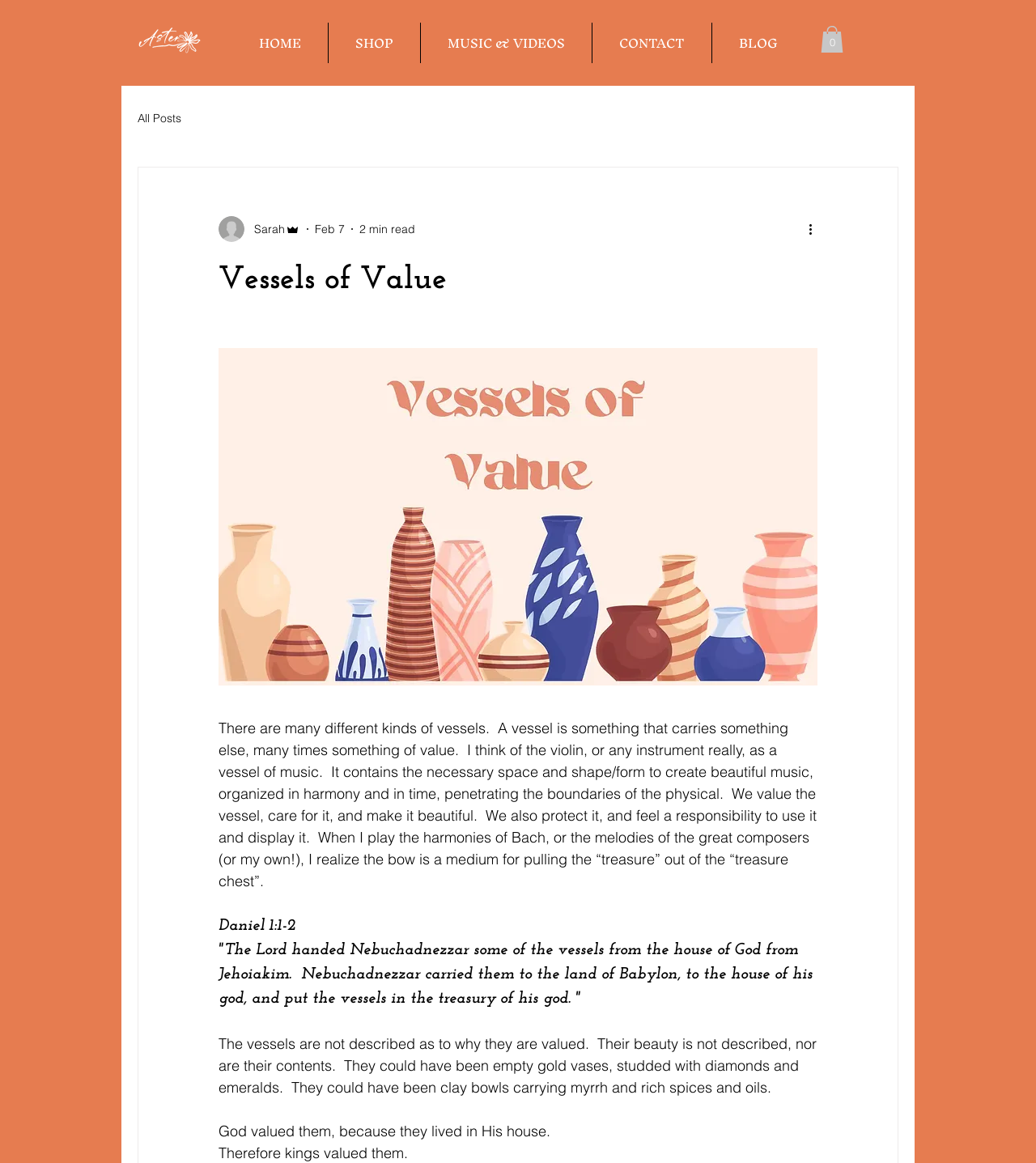Summarize the contents and layout of the webpage in detail.

The webpage is titled "Vessels of Value" and features a logo at the top left corner, which is an image of "Aster Logo (100% Opacity).png". Below the logo, there is a navigation menu with five links: "HOME", "SHOP", "MUSIC & VIDEOS", "CONTACT", and "BLOG", spanning across the top of the page. 

To the right of the navigation menu, there is a button labeled "Cart with 0 items". Below the navigation menu, there is a secondary navigation menu related to the blog, with a link to "All Posts" and an image of the writer, Sarah Admin, with her name and title written next to it. 

The main content of the page is a blog post titled "Vessels of Value", which discusses the concept of vessels and their value. The post is divided into several paragraphs, with headings and quotes from the Bible, specifically Daniel 1:1-2. The text explores the idea that vessels are valued not for their beauty or contents, but because they belong to God. 

There are several buttons and images scattered throughout the page, including a "More actions" button and an image of a violin, which is mentioned in the blog post as an example of a vessel of music. Overall, the page has a clean and organized layout, with a focus on the blog post and its content.